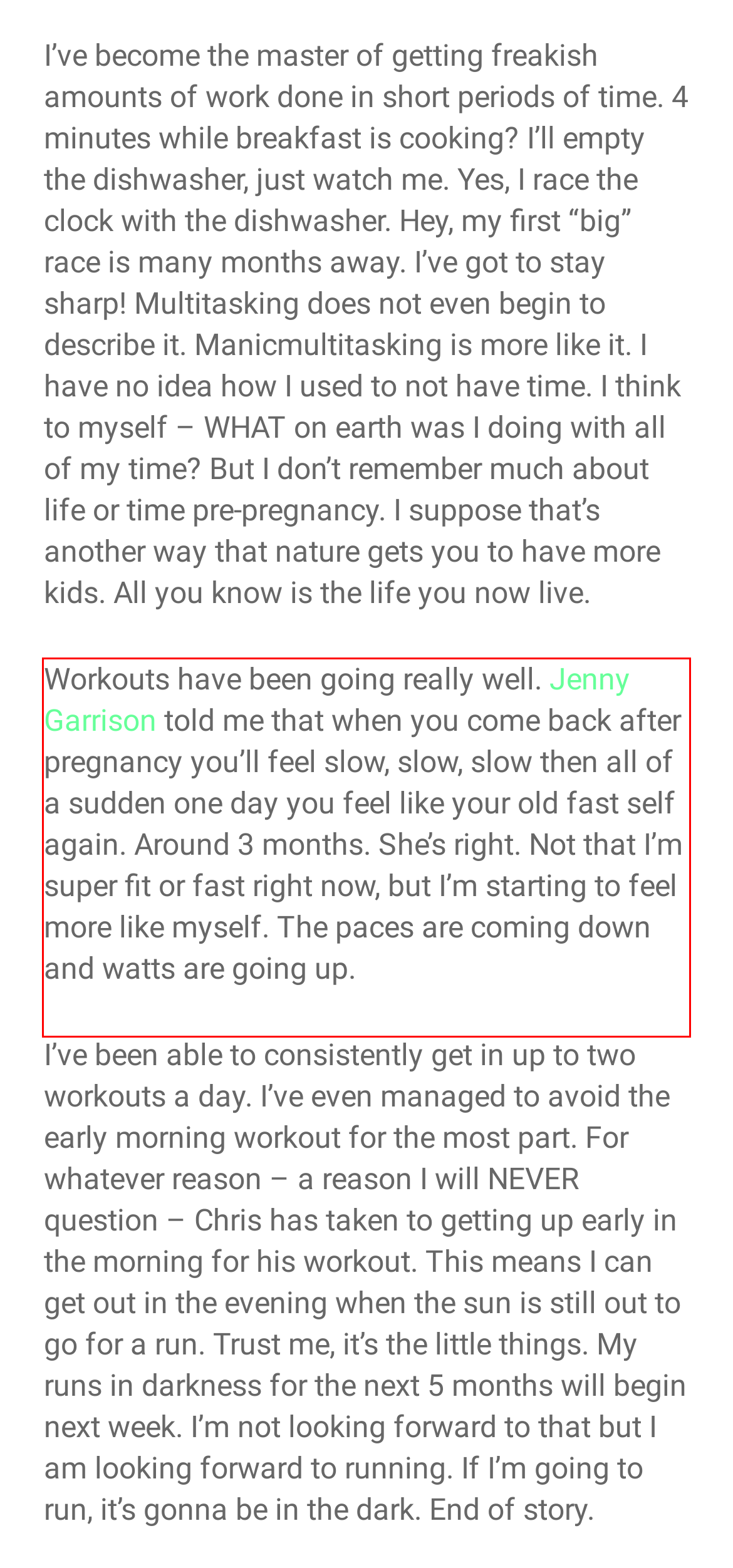Examine the webpage screenshot and use OCR to recognize and output the text within the red bounding box.

Workouts have been going really well. Jenny Garrison told me that when you come back after pregnancy you’ll feel slow, slow, slow then all of a sudden one day you feel like your old fast self again. Around 3 months. She’s right. Not that I’m super fit or fast right now, but I’m starting to feel more like myself. The paces are coming down and watts are going up.